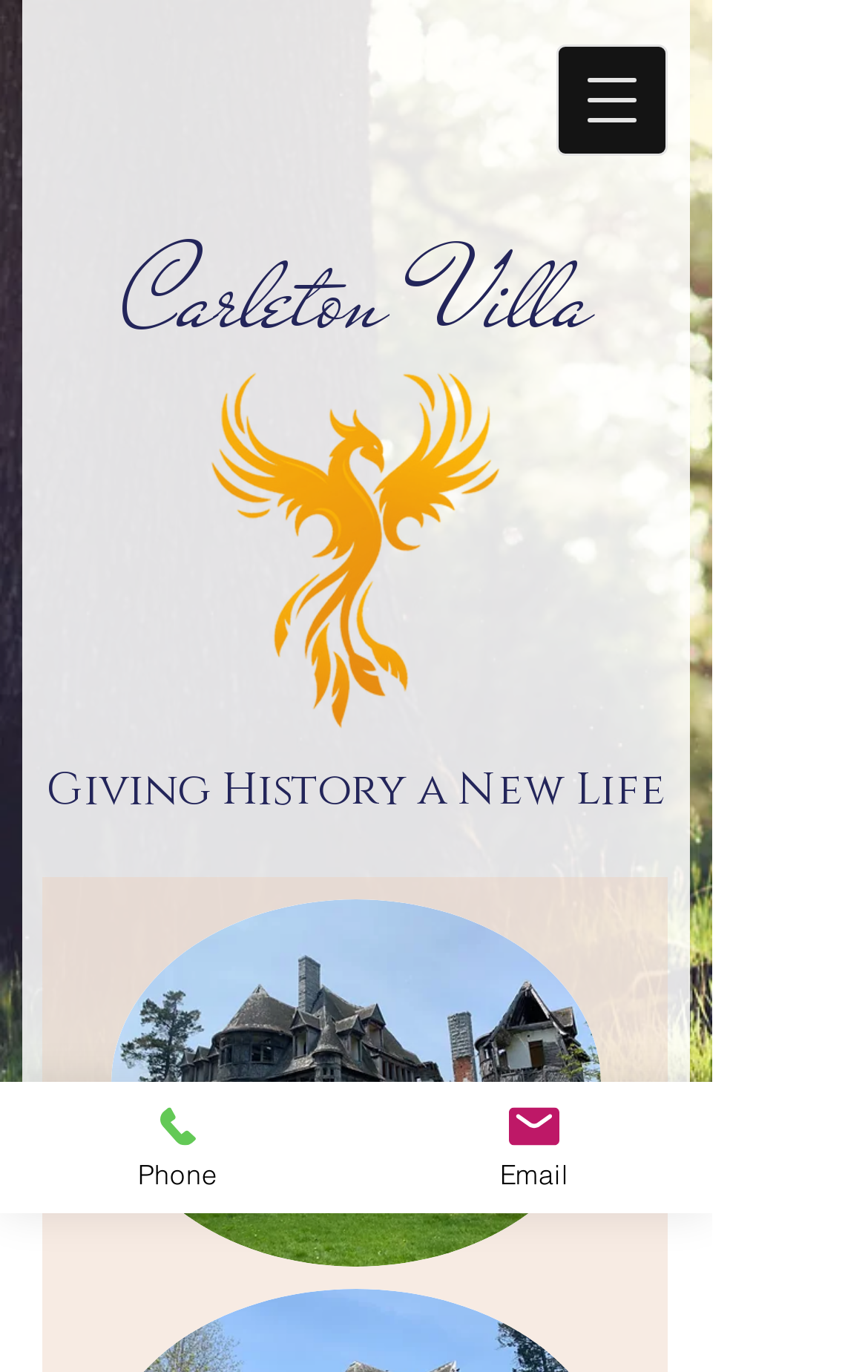Generate a comprehensive description of the webpage content.

The webpage is about the Carleton Villa, a historic home on the St. Lawrence River within the 1000 Islands. At the top, there is a navigation menu button on the right side, which can be opened to reveal more options. Below the navigation button, there is a large heading that reads "Carleton Villa" in bold font. 

To the right of the heading, there is a smaller image, likely a photo of the villa. Below the heading and the image, there is another heading that reads "Giving History a New Life", which suggests that the webpage is about the restoration or preservation of the historic home.

Further down, there is a larger image that takes up most of the width of the page, likely a photo of the villa or its surroundings. At the bottom of the page, there are two links, "Phone" and "Email", which are likely contact information for the owner or the person responsible for the villa's restoration. Each link has a small icon to its right, but the icons do not have a descriptive text.